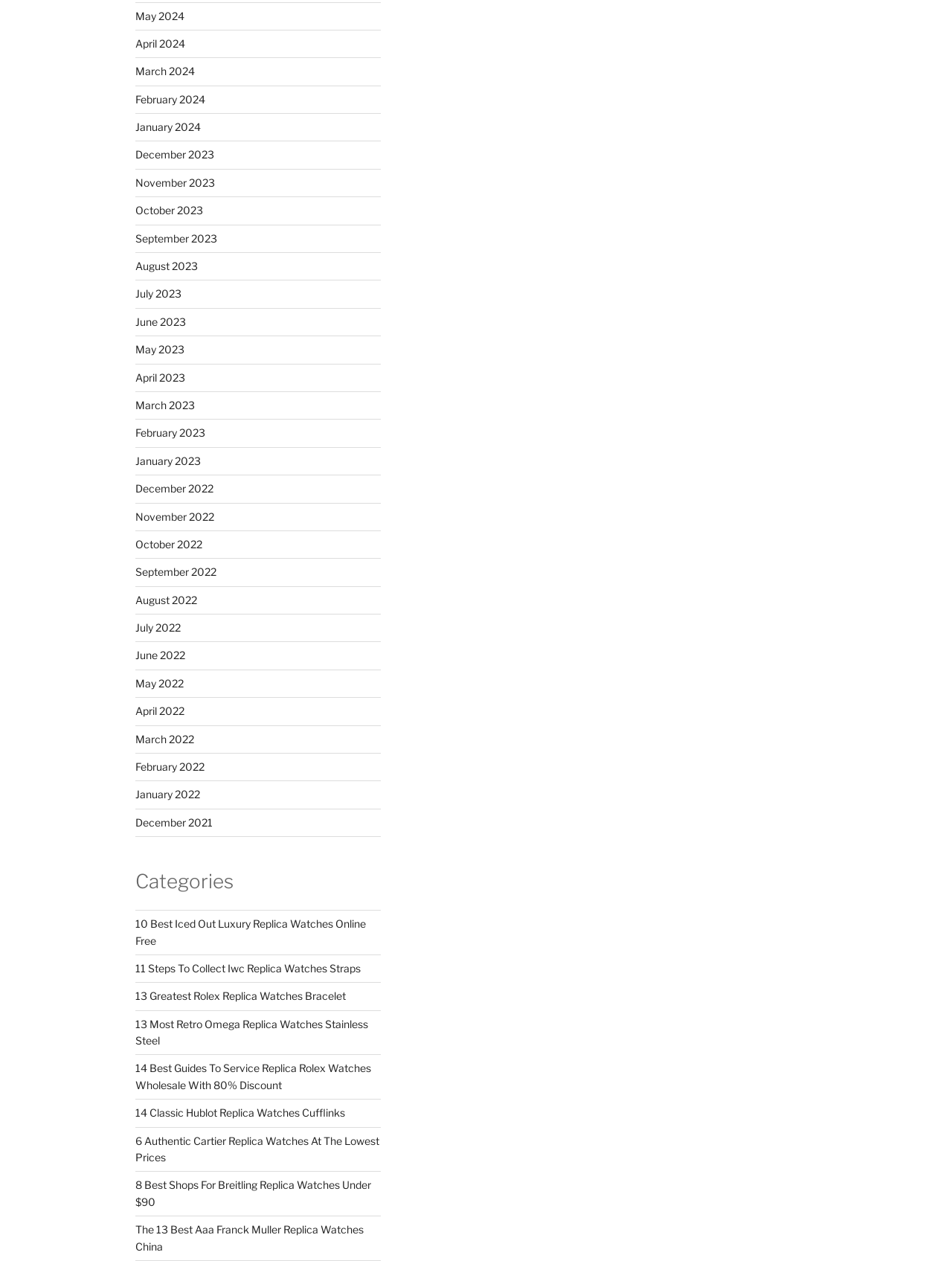Determine the bounding box coordinates for the area you should click to complete the following instruction: "Check out 6 Authentic Cartier Replica Watches At The Lowest Prices".

[0.142, 0.899, 0.398, 0.923]